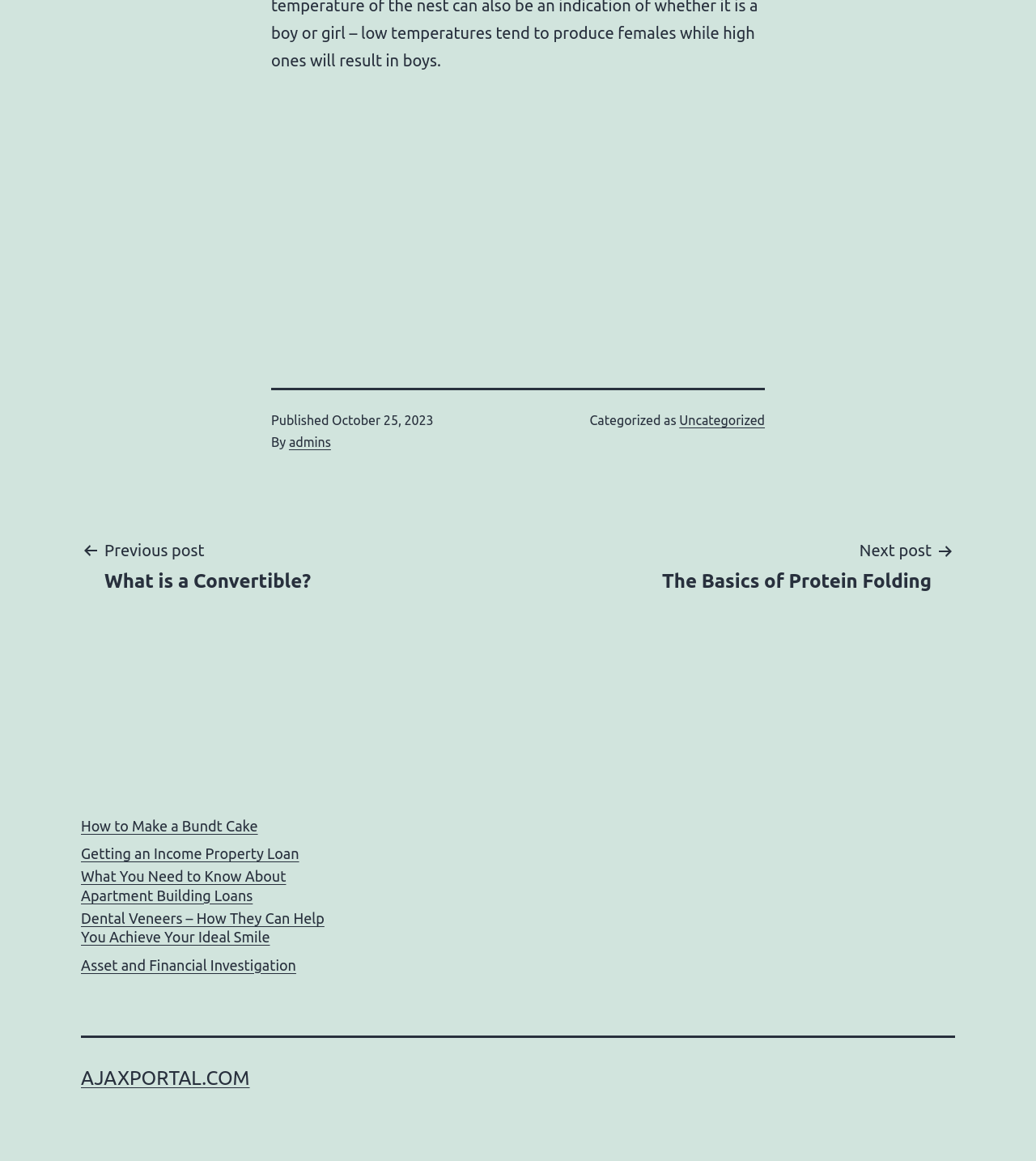What is the name of the website?
Refer to the image and offer an in-depth and detailed answer to the question.

I determined the name of the website by looking at the content info section at the bottom of the webpage, where it says 'AJAXPORTAL.COM'.